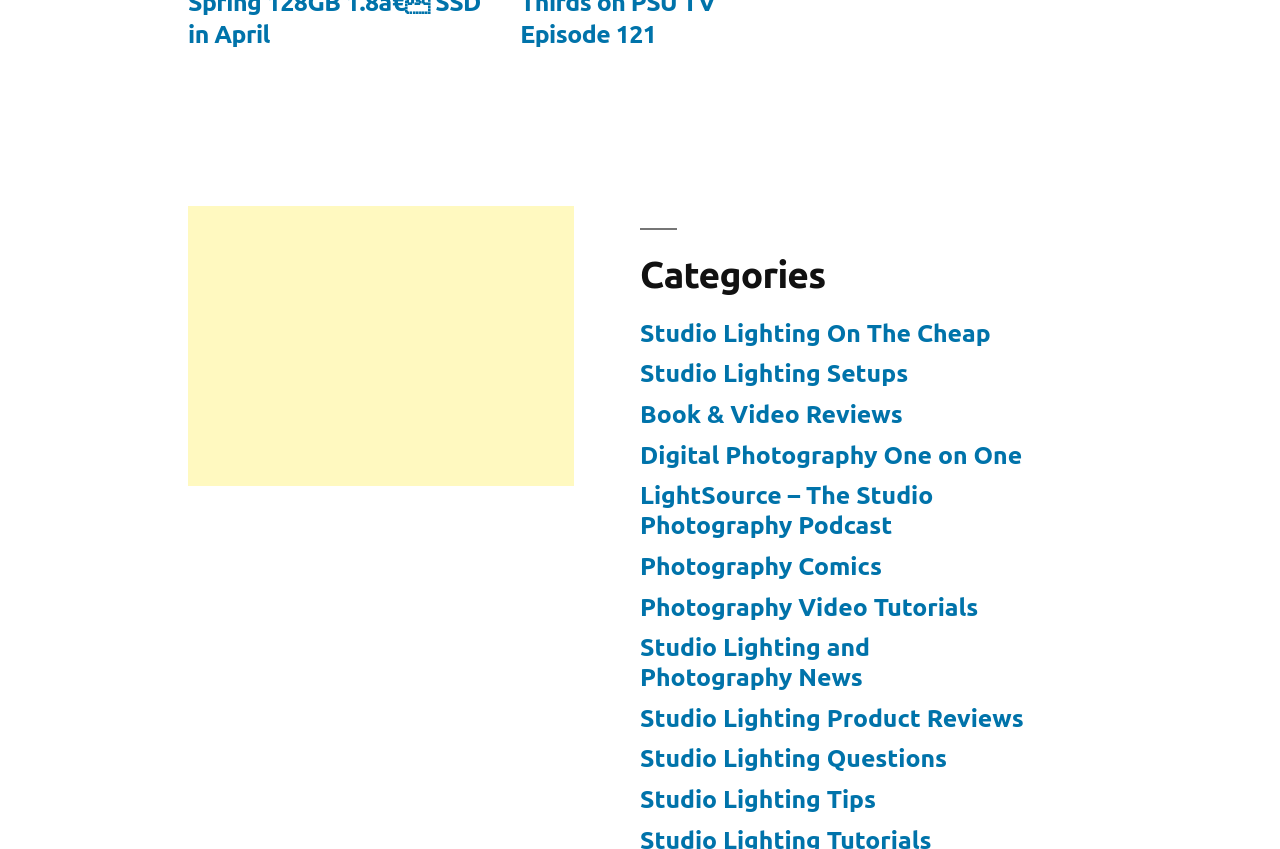Please provide a comprehensive response to the question below by analyzing the image: 
What is the position of the 'Categories' heading on the webpage?

The 'Categories' heading is positioned at the top-middle of the webpage because its bounding box coordinate is [0.5, 0.269, 0.802, 0.35], which indicates that it is horizontally centered and vertically at the top of the webpage.